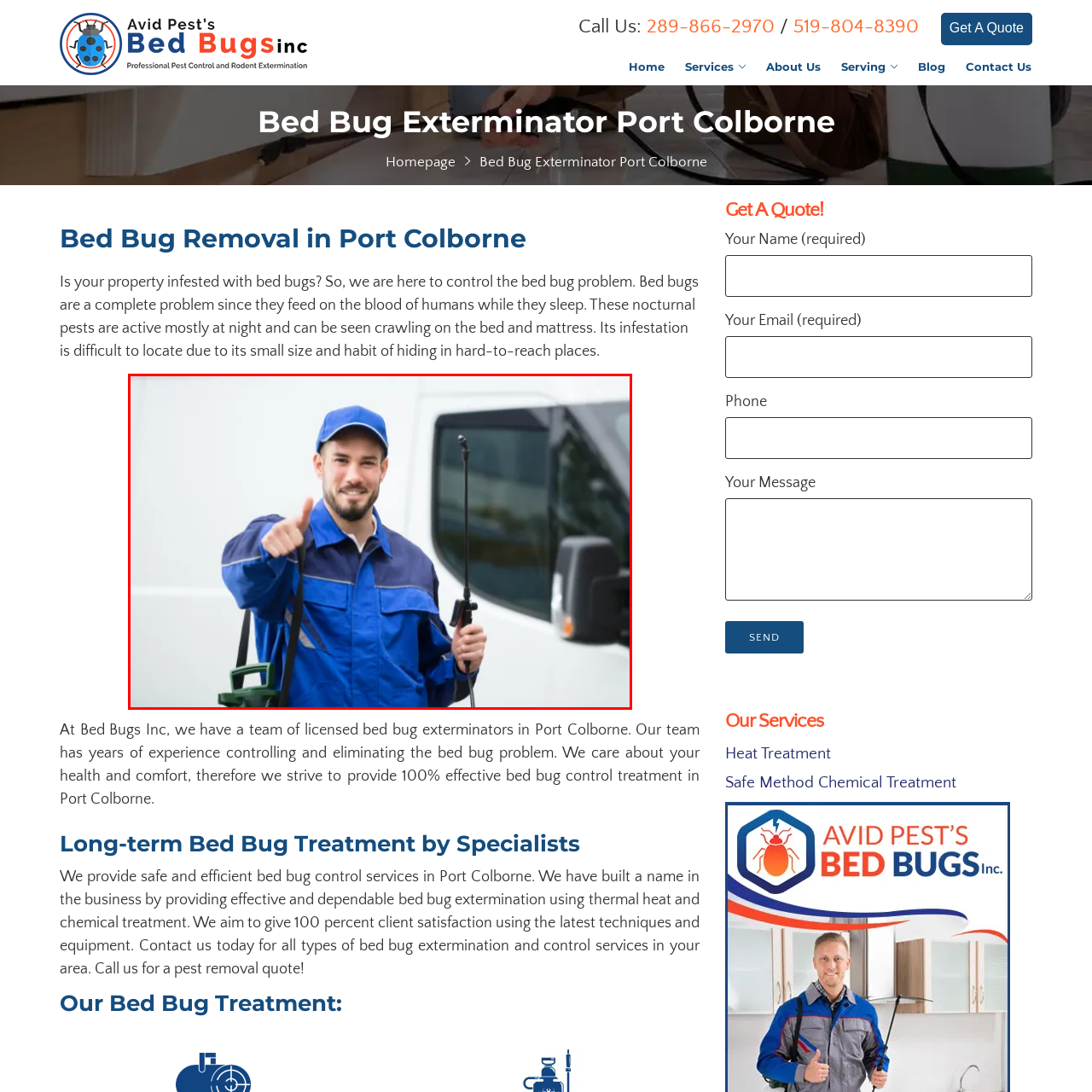Focus on the content inside the red-outlined area of the image and answer the ensuing question in detail, utilizing the information presented: What is the technician holding?

The technician is holding a spray applicator in his right hand, which is a tool used for pest control and is part of his equipment.